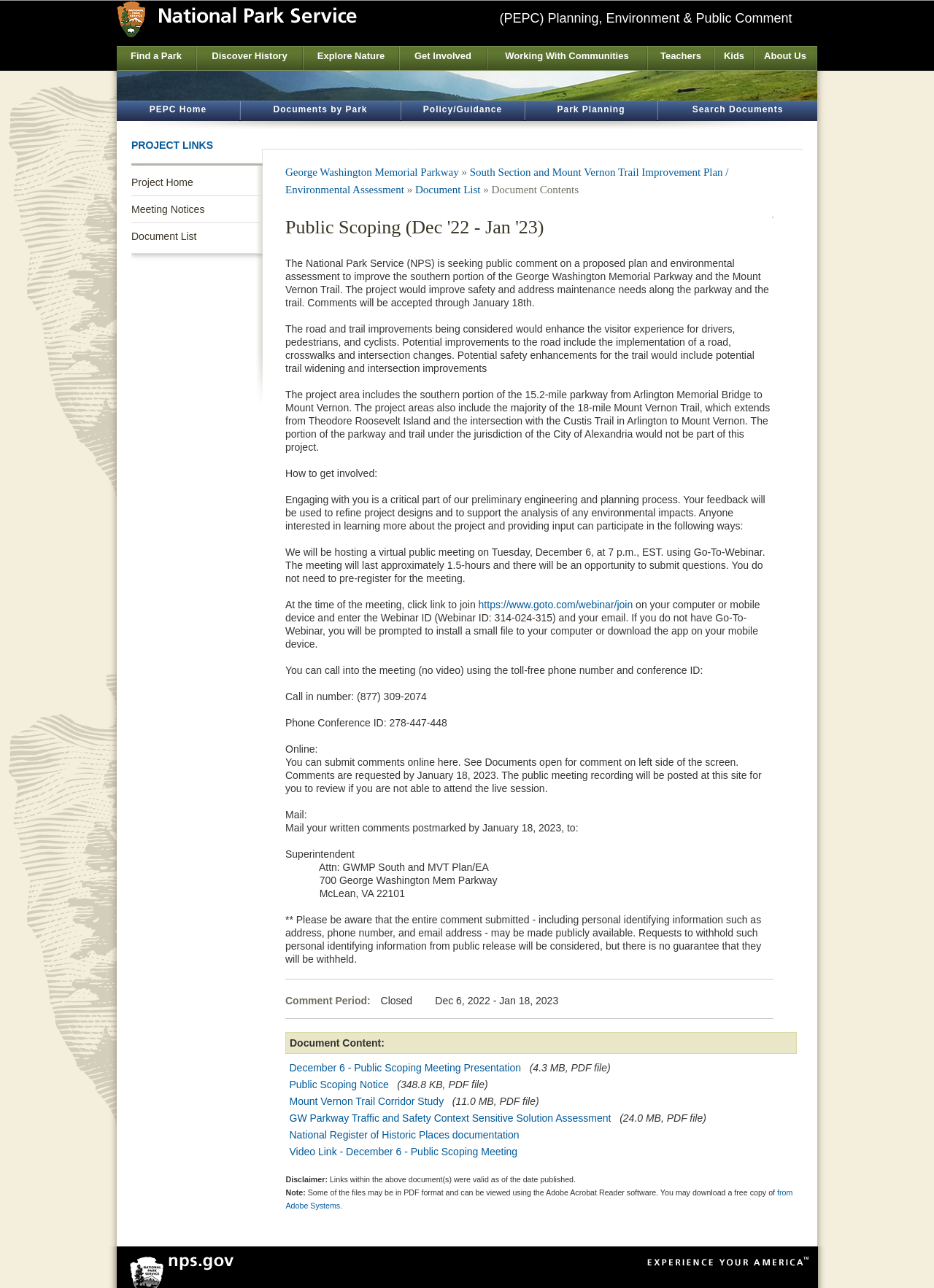Analyze and describe the webpage in a detailed narrative.

The webpage is about the National Park Service's public scoping project for the George Washington Memorial Parkway and Mount Vernon Trail Improvement Plan/Environmental Assessment. At the top of the page, there is a National Park Service logo and a navigation menu with links to various park-related topics.

Below the navigation menu, there is a heading "PROJECT LINKS" followed by a project navigation section with links to the project home, meeting notices, and document list. 

The main content of the page is divided into sections. The first section provides an introduction to the project, explaining that the National Park Service is seeking public comment on a proposed plan and environmental assessment to improve the southern portion of the George Washington Memorial Parkway and the Mount Vernon Trail. The project aims to improve safety and address maintenance needs along the parkway and the trail.

The next section provides information on how to get involved in the project, including attending a virtual public meeting, submitting comments online, or mailing written comments. The meeting details, including the date, time, and webinar link, are provided.

The page also includes a table with document contents, including links to various documents related to the project, such as the public scoping meeting presentation, public scoping notice, and Mount Vernon Trail Corridor Study.

At the bottom of the page, there is a disclaimer note about the links within the documents and a note about some files being in PDF format.